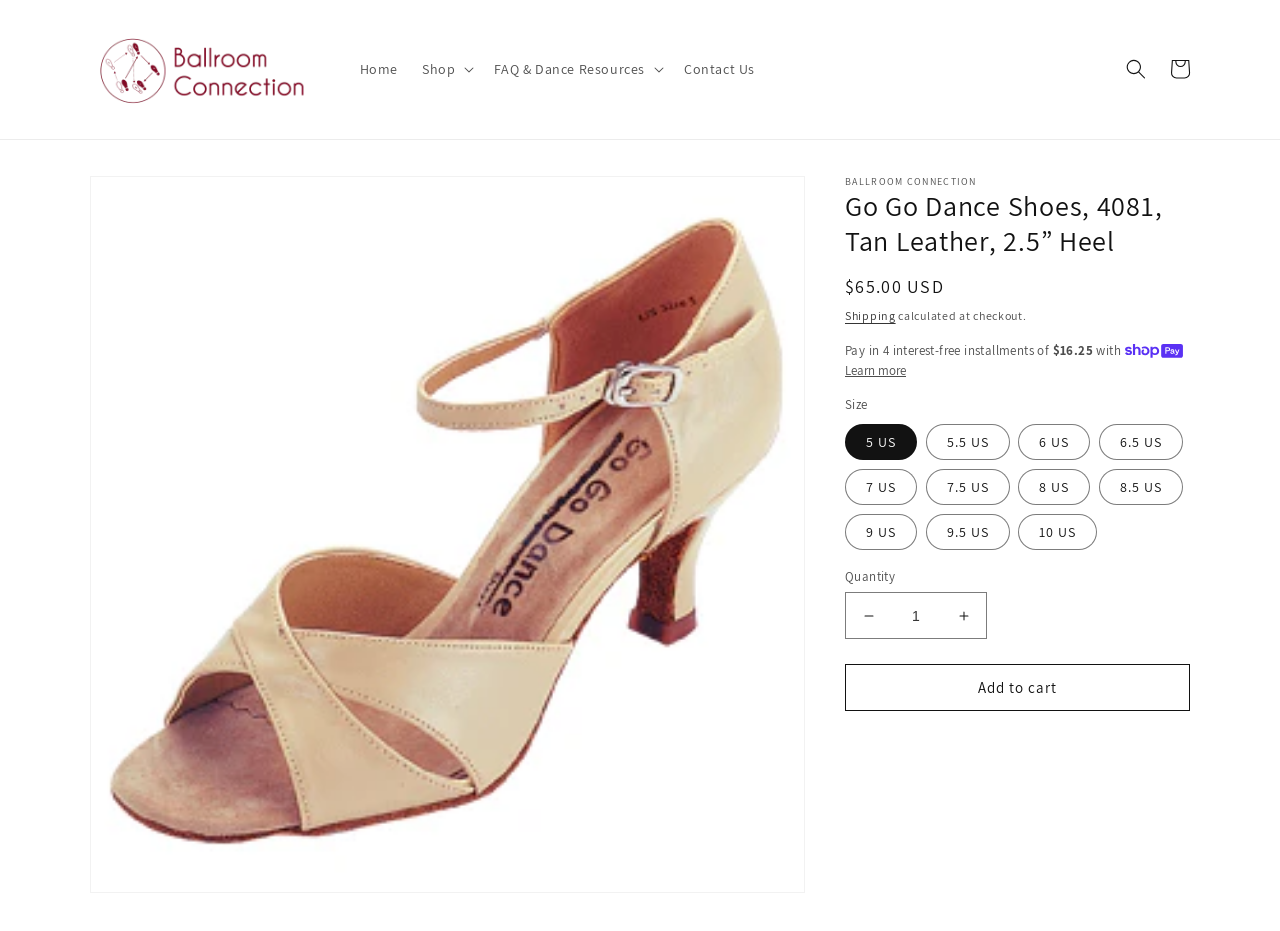Find and specify the bounding box coordinates that correspond to the clickable region for the instruction: "Add to cart".

[0.66, 0.713, 0.93, 0.764]